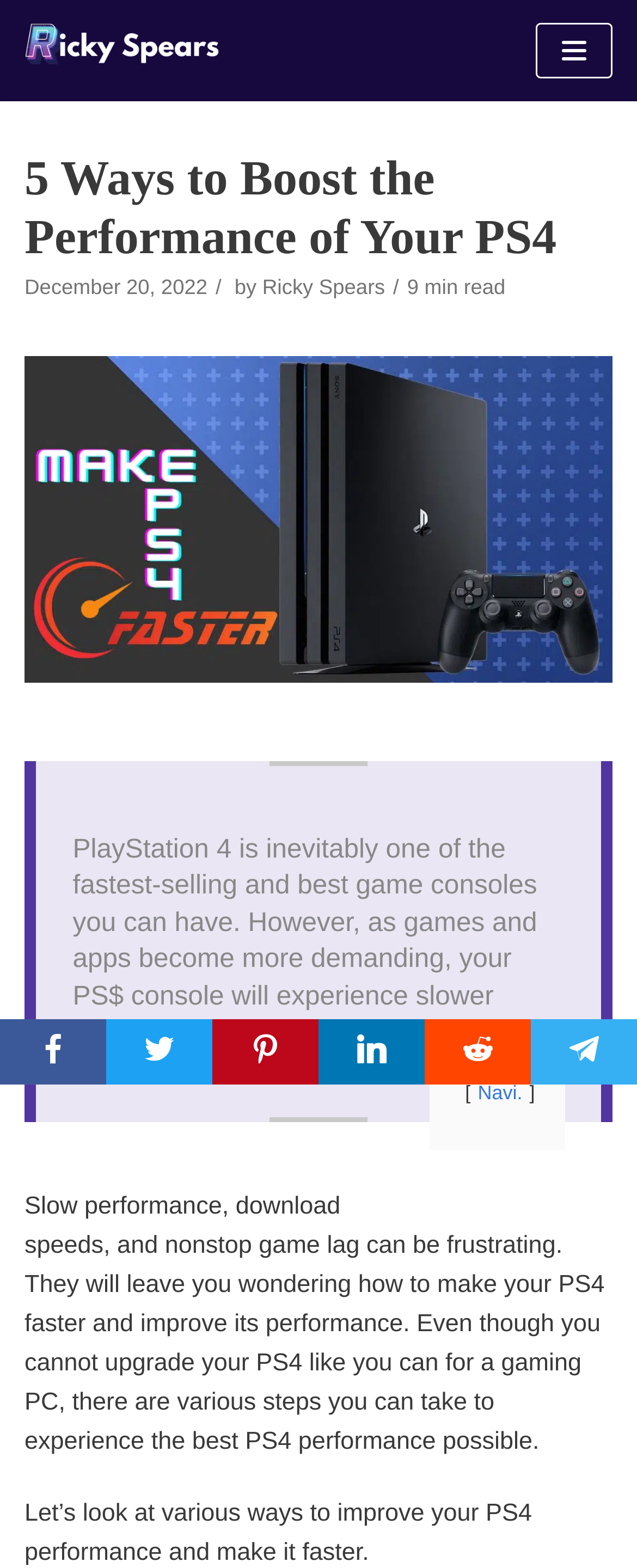Please find the top heading of the webpage and generate its text.

5 Ways to Boost the Performance of Your PS4